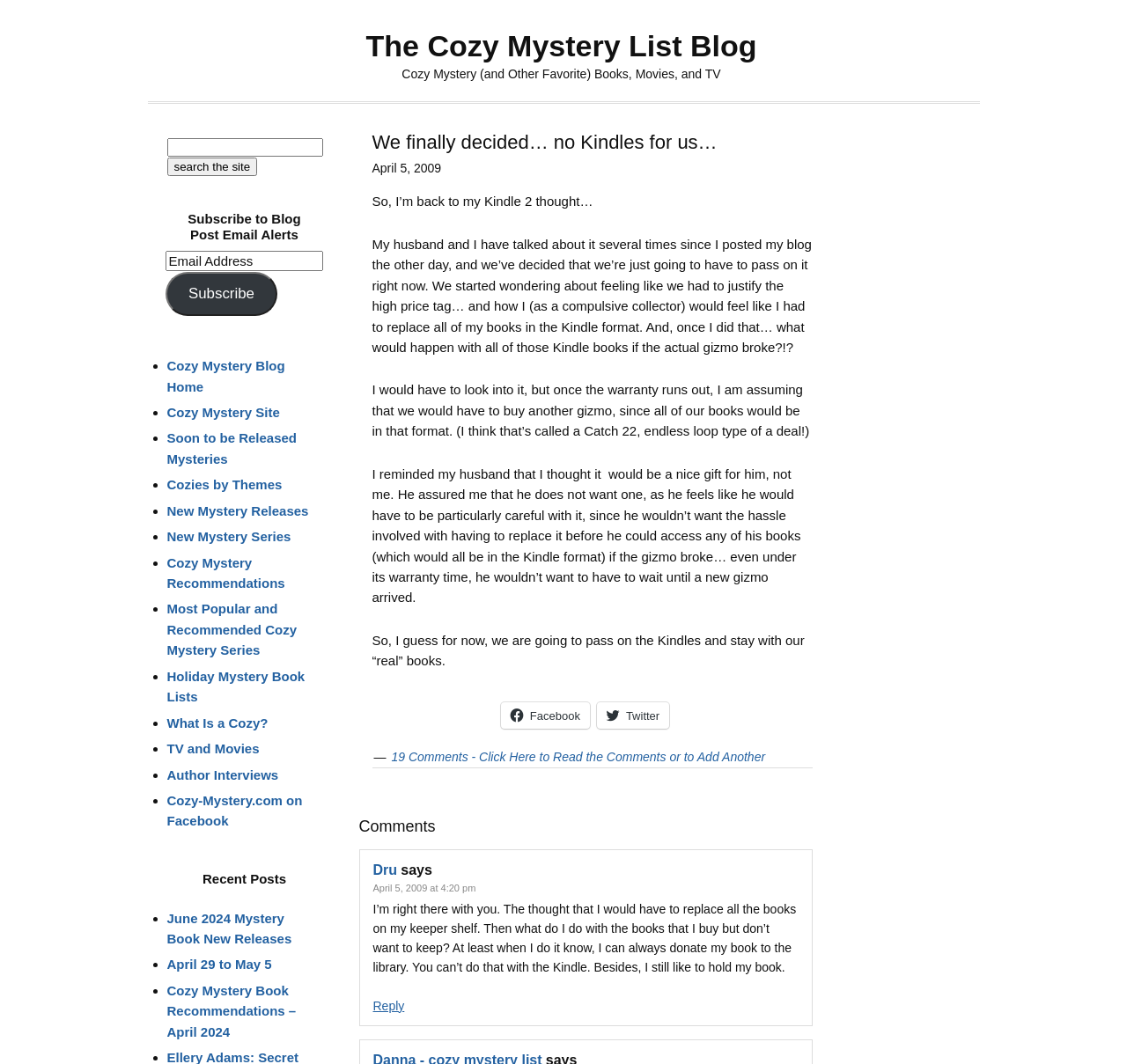Answer the question below using just one word or a short phrase: 
What is the topic of the blog post?

Kindle 2